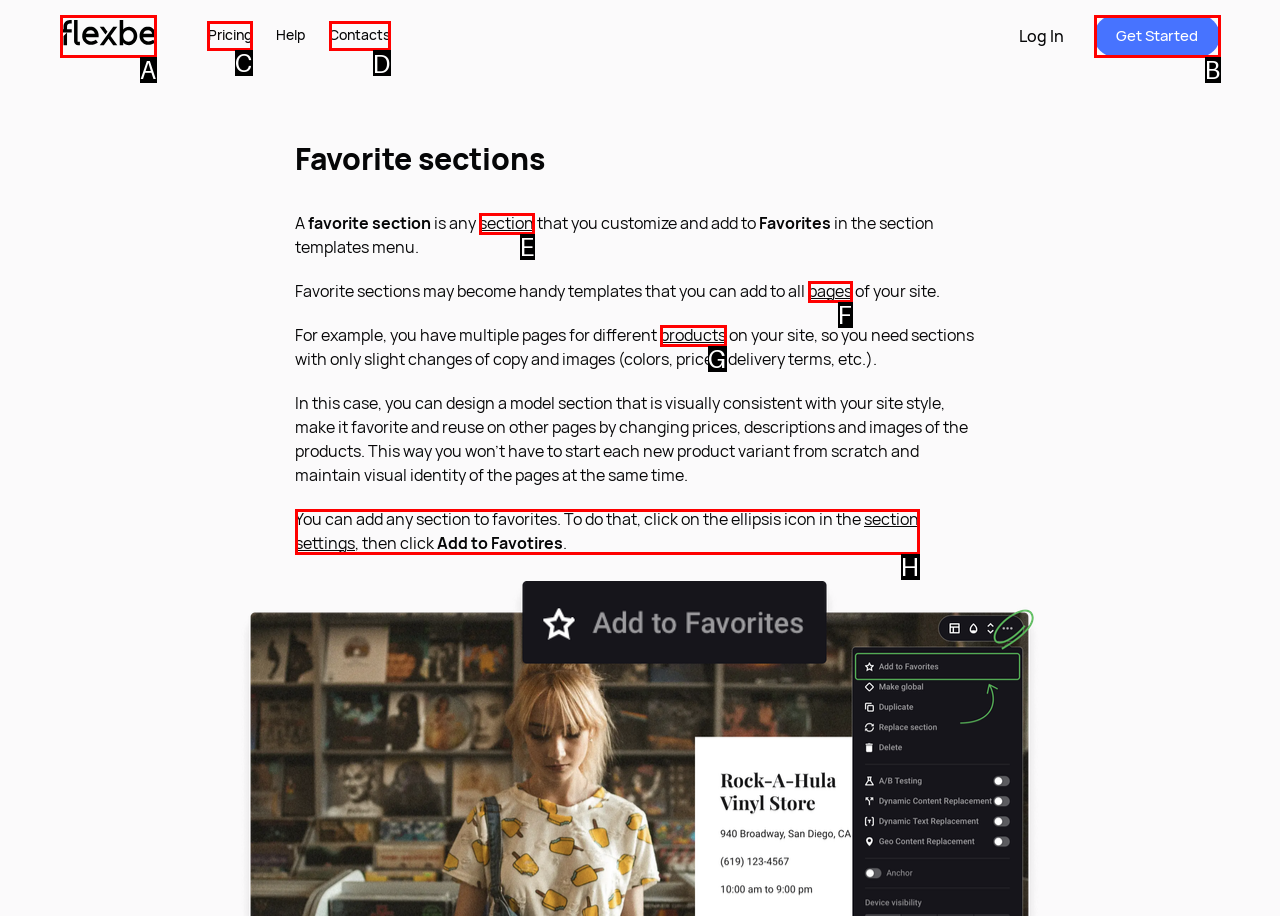Which HTML element should be clicked to fulfill the following task: Go to Pricing?
Reply with the letter of the appropriate option from the choices given.

C